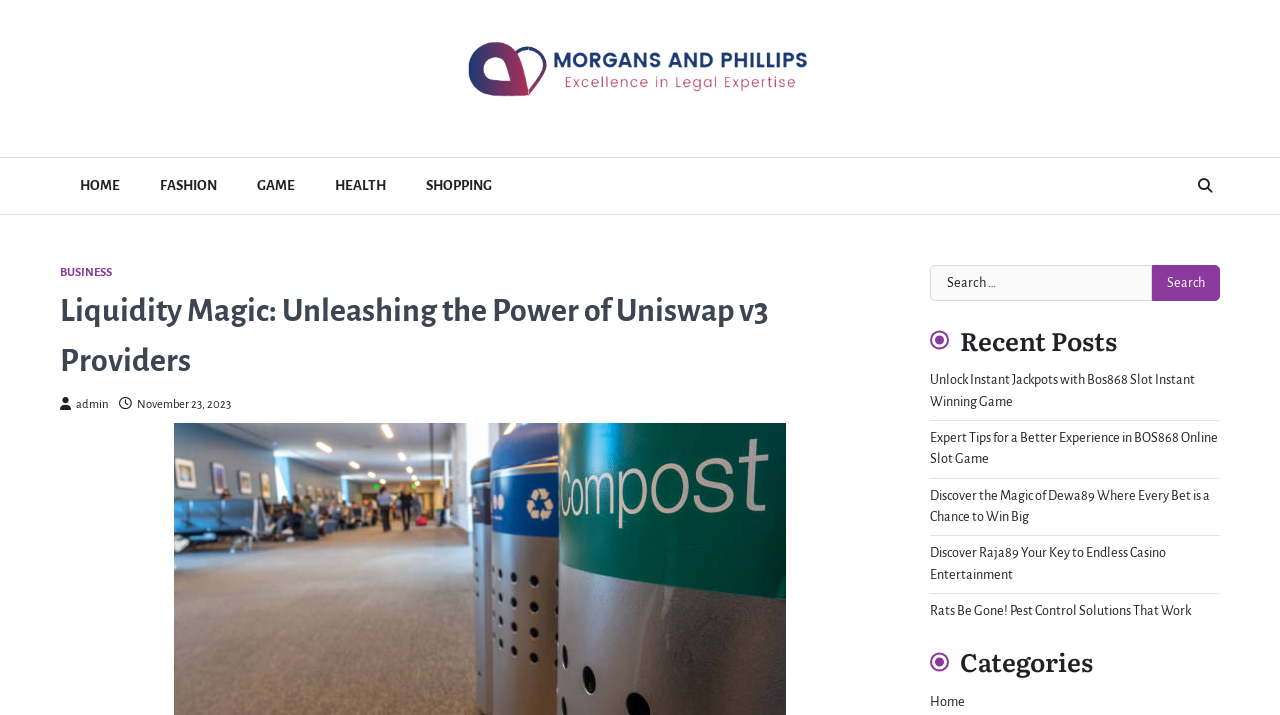Identify and extract the heading text of the webpage.

Liquidity Magic: Unleashing the Power of Uniswap v3 Providers